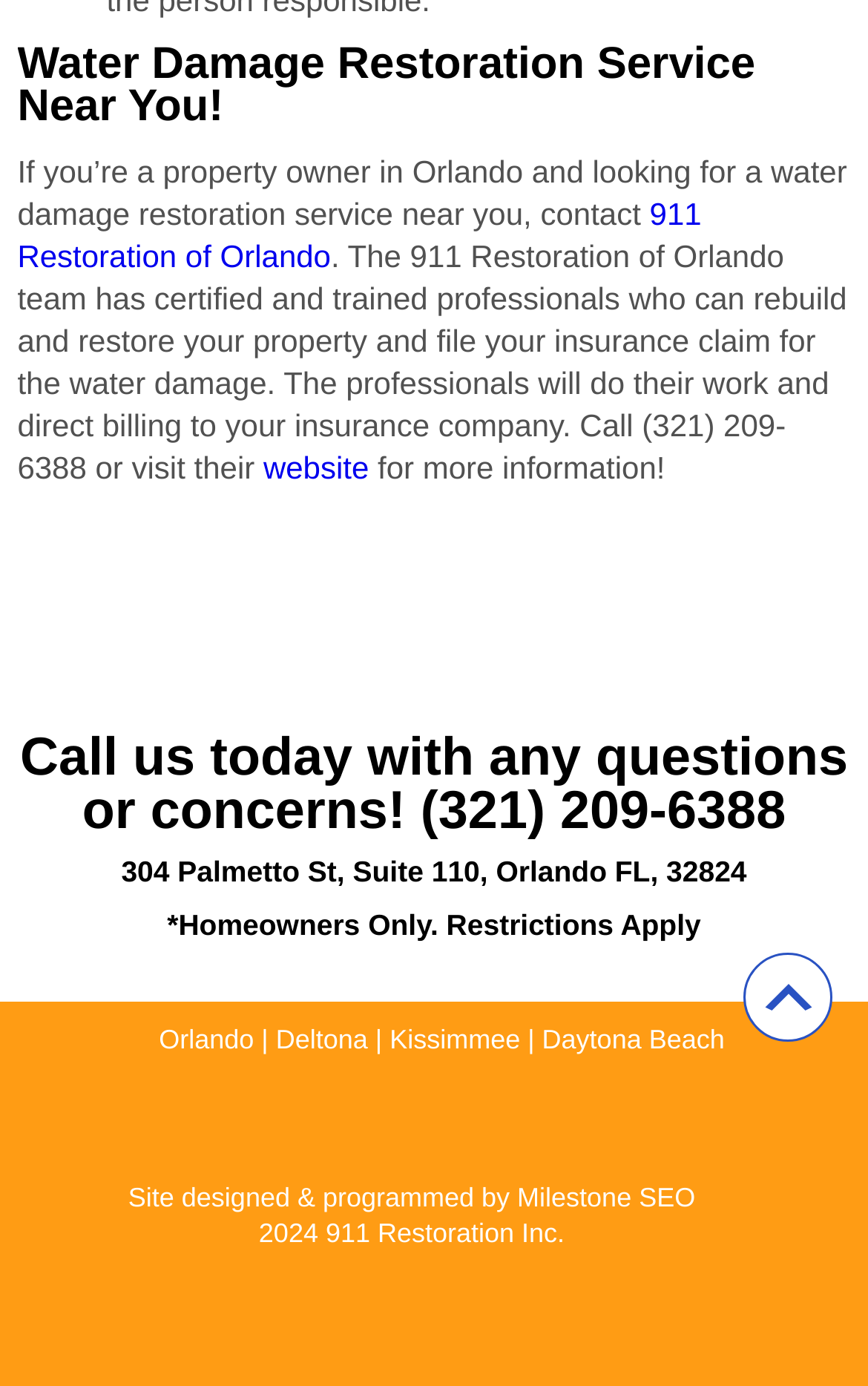Could you determine the bounding box coordinates of the clickable element to complete the instruction: "go to Orlando page"? Provide the coordinates as four float numbers between 0 and 1, i.e., [left, top, right, bottom].

[0.183, 0.738, 0.293, 0.761]